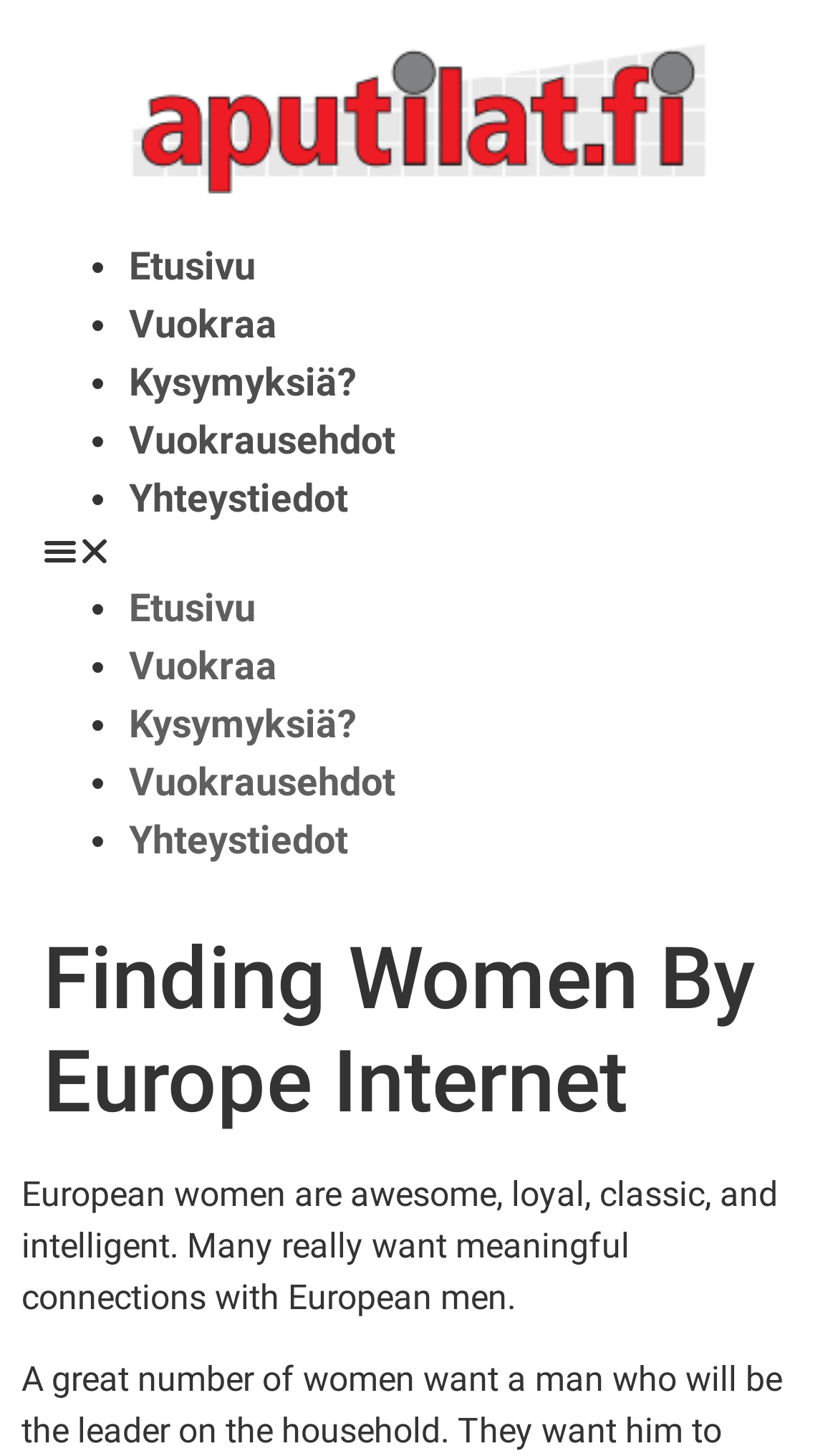What is the topic of the webpage?
Using the image as a reference, answer with just one word or a short phrase.

Dating